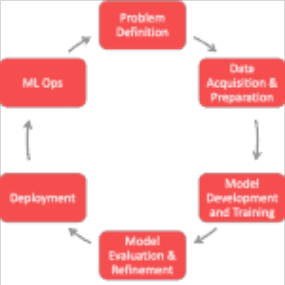What is the purpose of the 'Model Evaluation & Refinement' stage?
Can you provide a detailed and comprehensive answer to the question?

The purpose of the 'Model Evaluation & Refinement' stage is to assess the model's performance and make necessary adjustments, as mentioned in the caption, to ensure the model is effective and efficient.